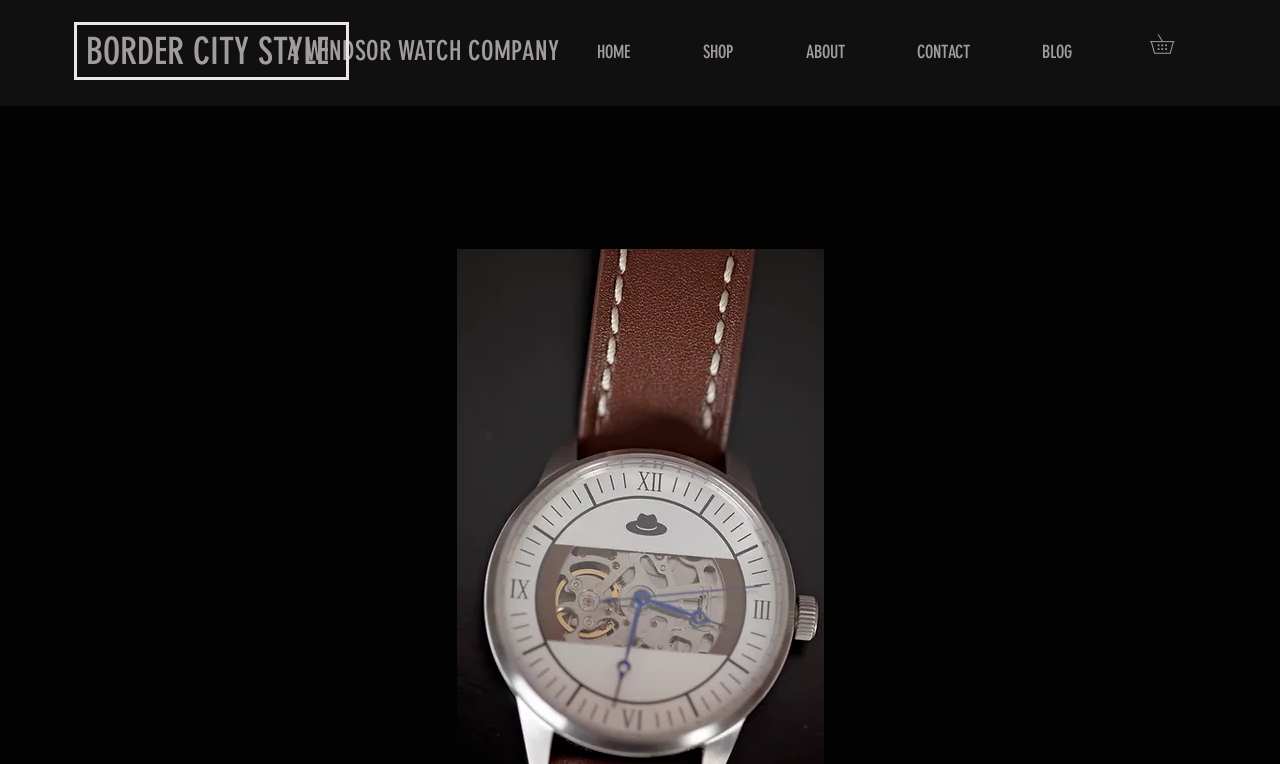Based on the element description: "BORDER CITY STYLE", identify the UI element and provide its bounding box coordinates. Use four float numbers between 0 and 1, [left, top, right, bottom].

[0.067, 0.038, 0.257, 0.096]